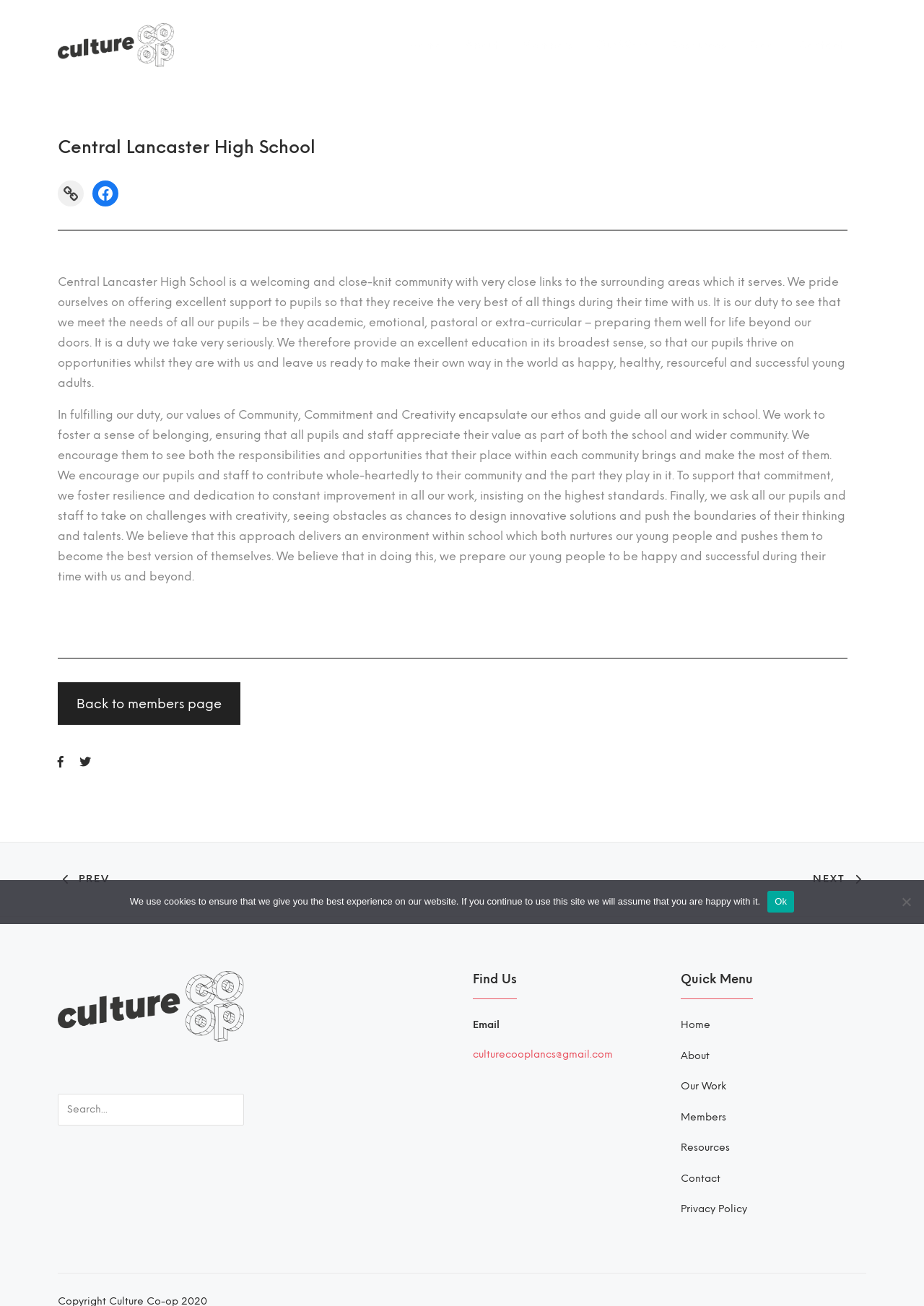Answer the following query concisely with a single word or phrase:
How many links are there in the main menu?

7